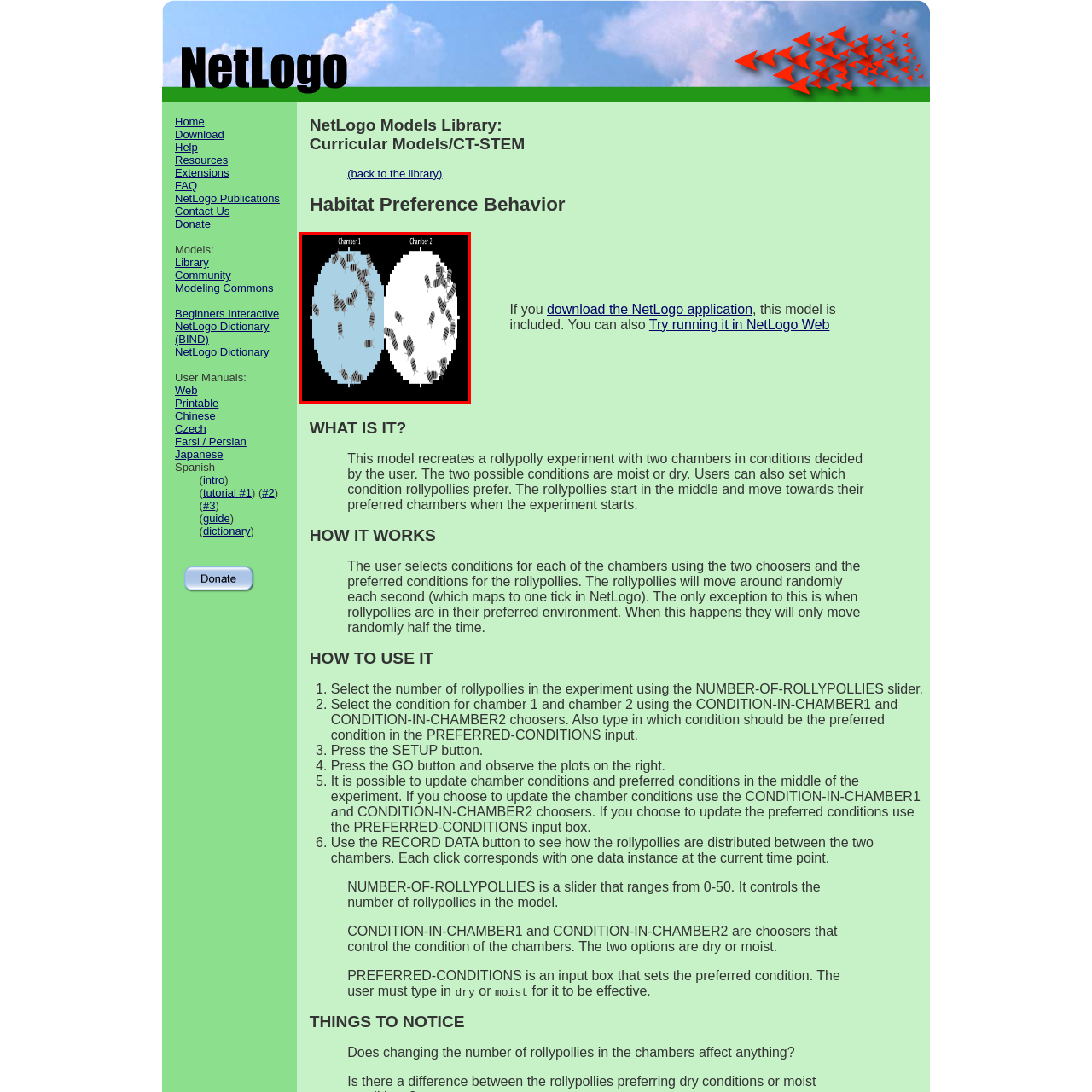Please look at the highlighted area within the red border and provide the answer to this question using just one word or phrase: 
What type of creatures are scattered within both chambers?

Rollypollies